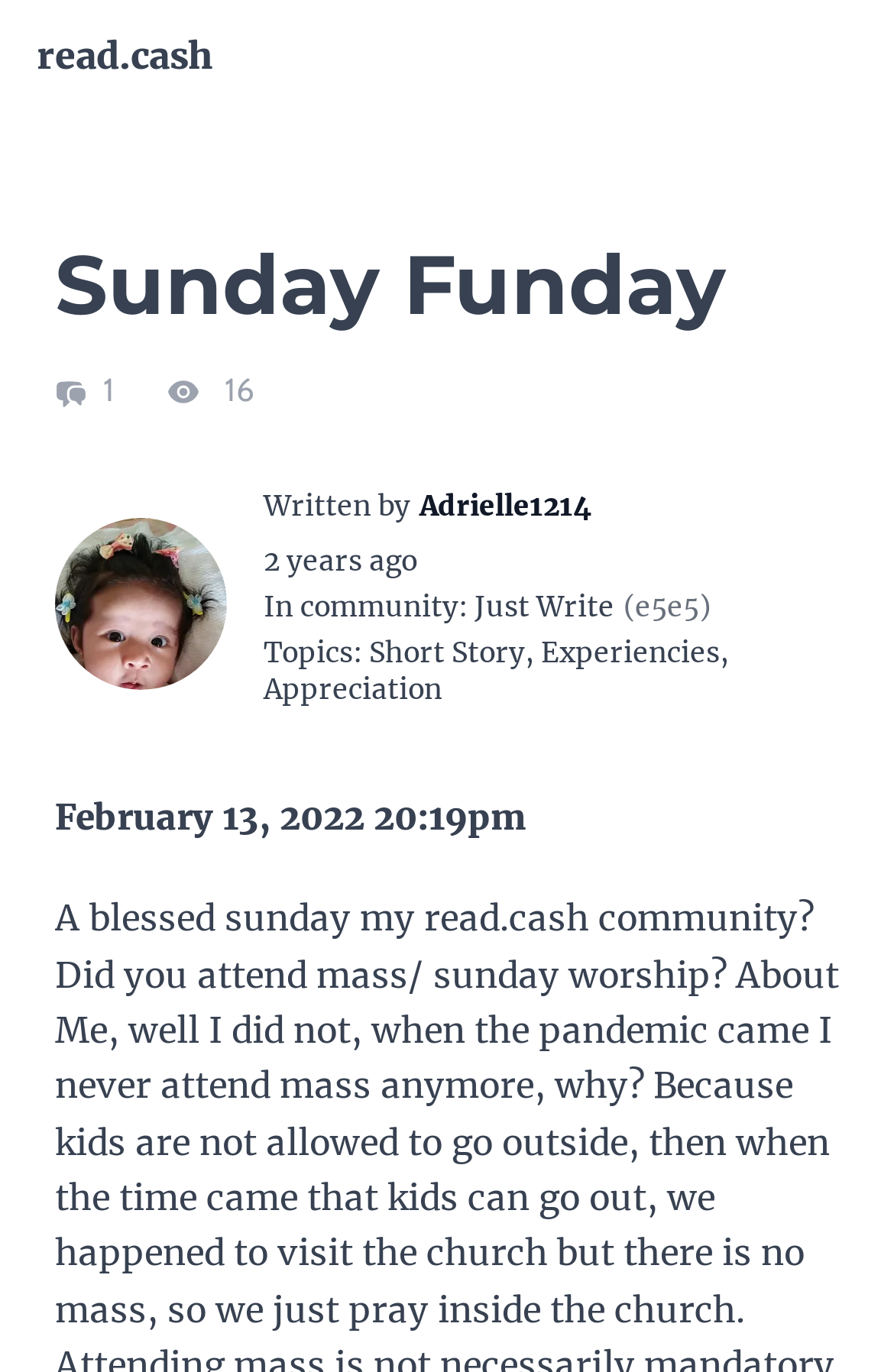How many people saw the article?
Please provide a comprehensive answer based on the contents of the image.

I found the number of people who saw the article by looking at the text 'Number of people who saw the article or submission' followed by a static text with the number '16'.